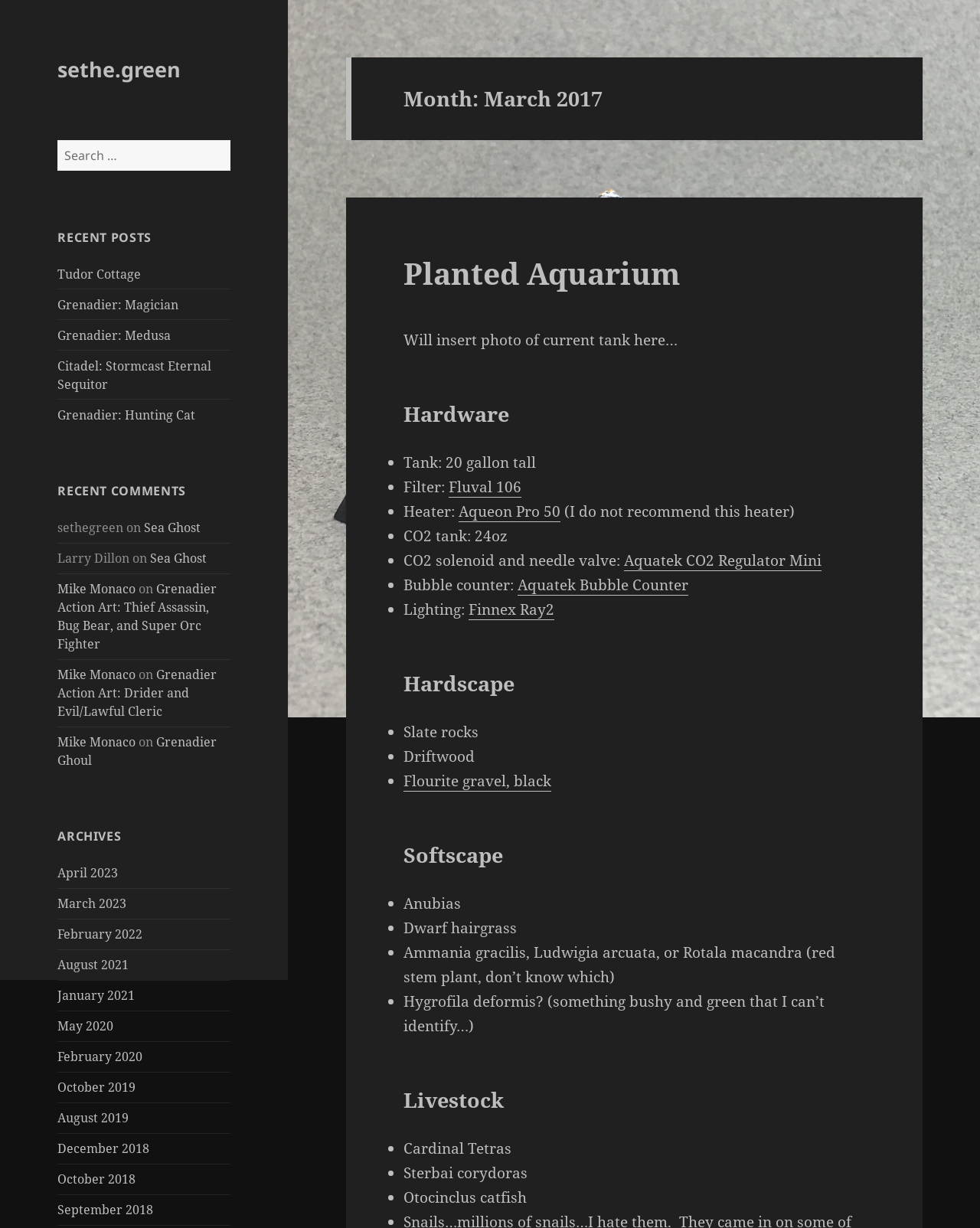Please find the bounding box coordinates of the section that needs to be clicked to achieve this instruction: "View the comments on Sea Ghost".

[0.147, 0.423, 0.205, 0.436]